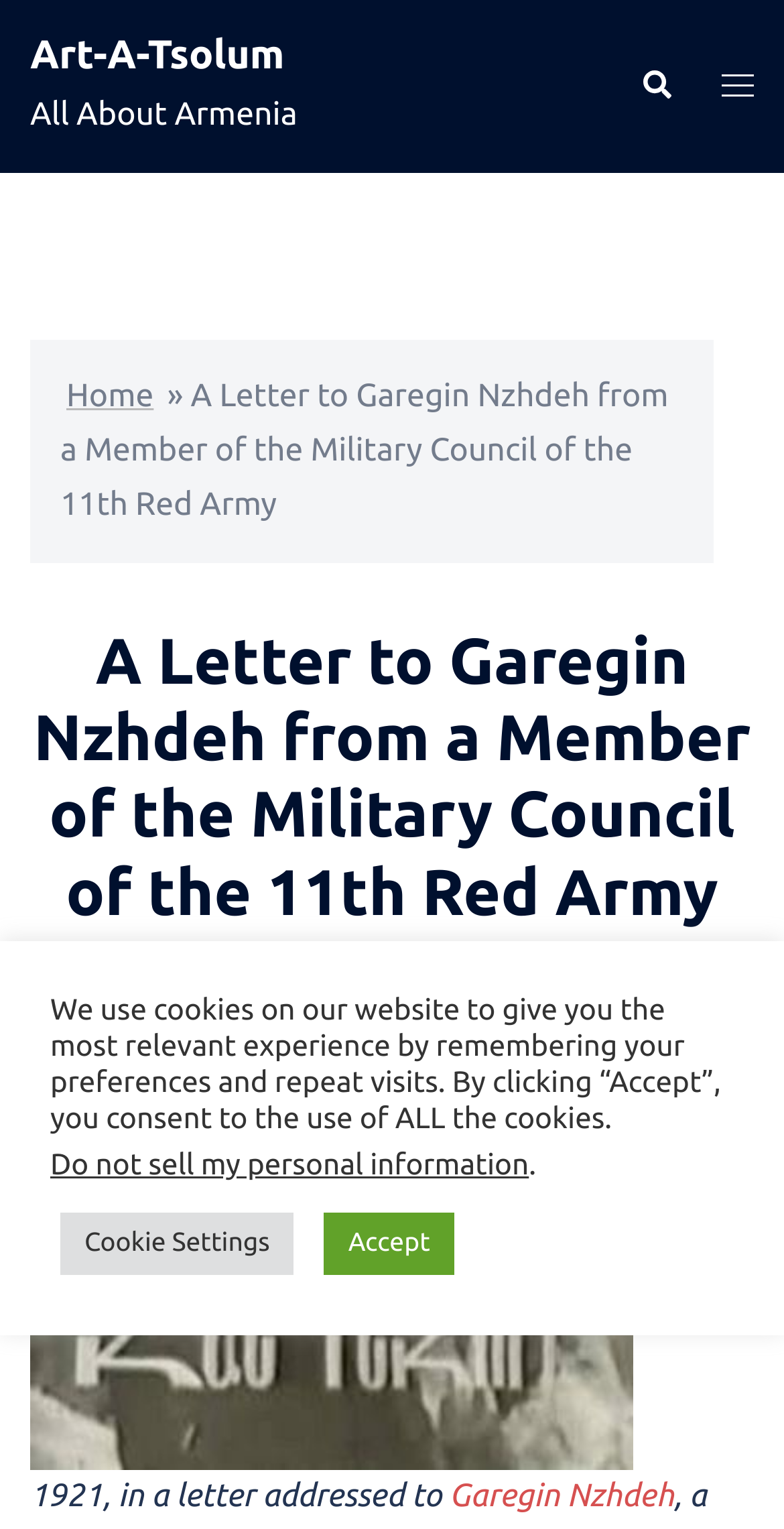Please provide a one-word or short phrase answer to the question:
What is the type of image on the webpage?

A Letter to Garegin Nzhdeh